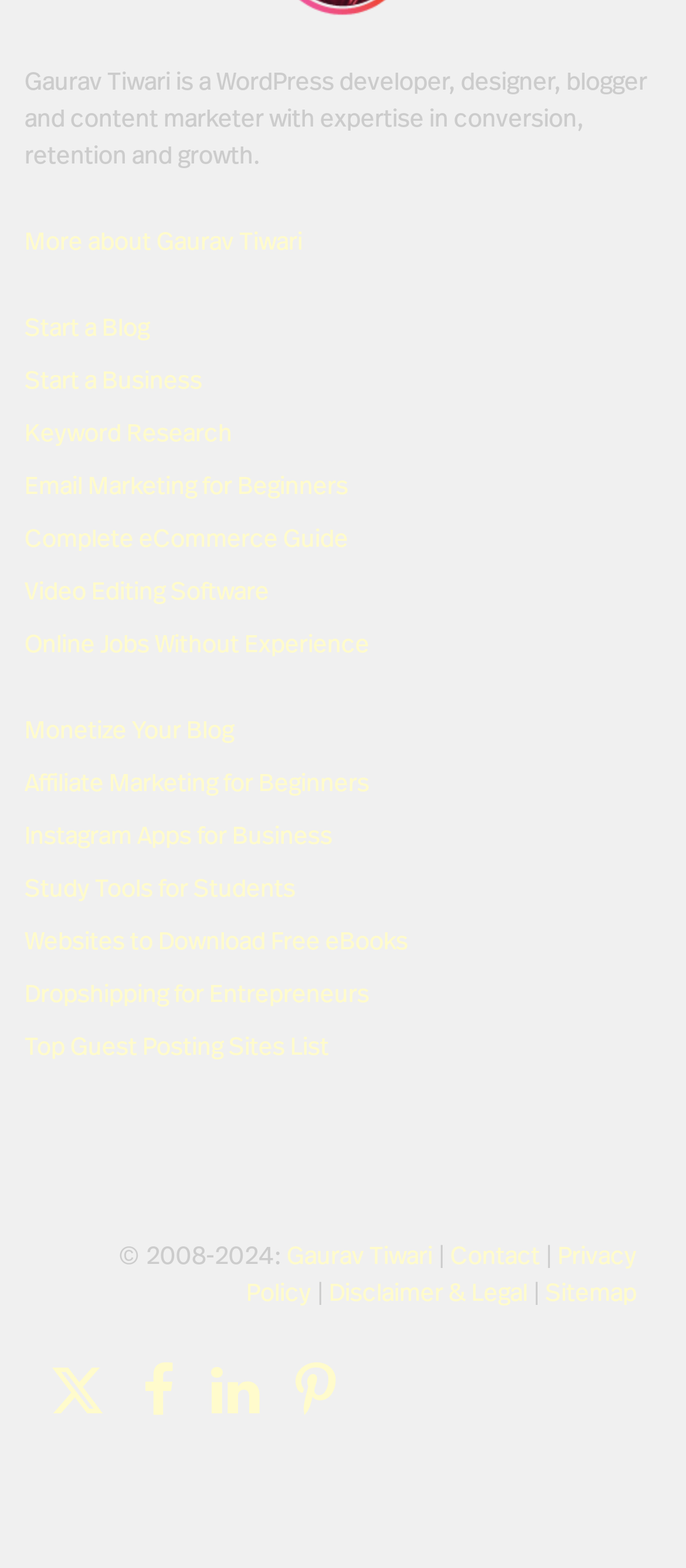Please identify the bounding box coordinates of the clickable area that will allow you to execute the instruction: "Follow on Facebook".

[0.208, 0.87, 0.254, 0.906]